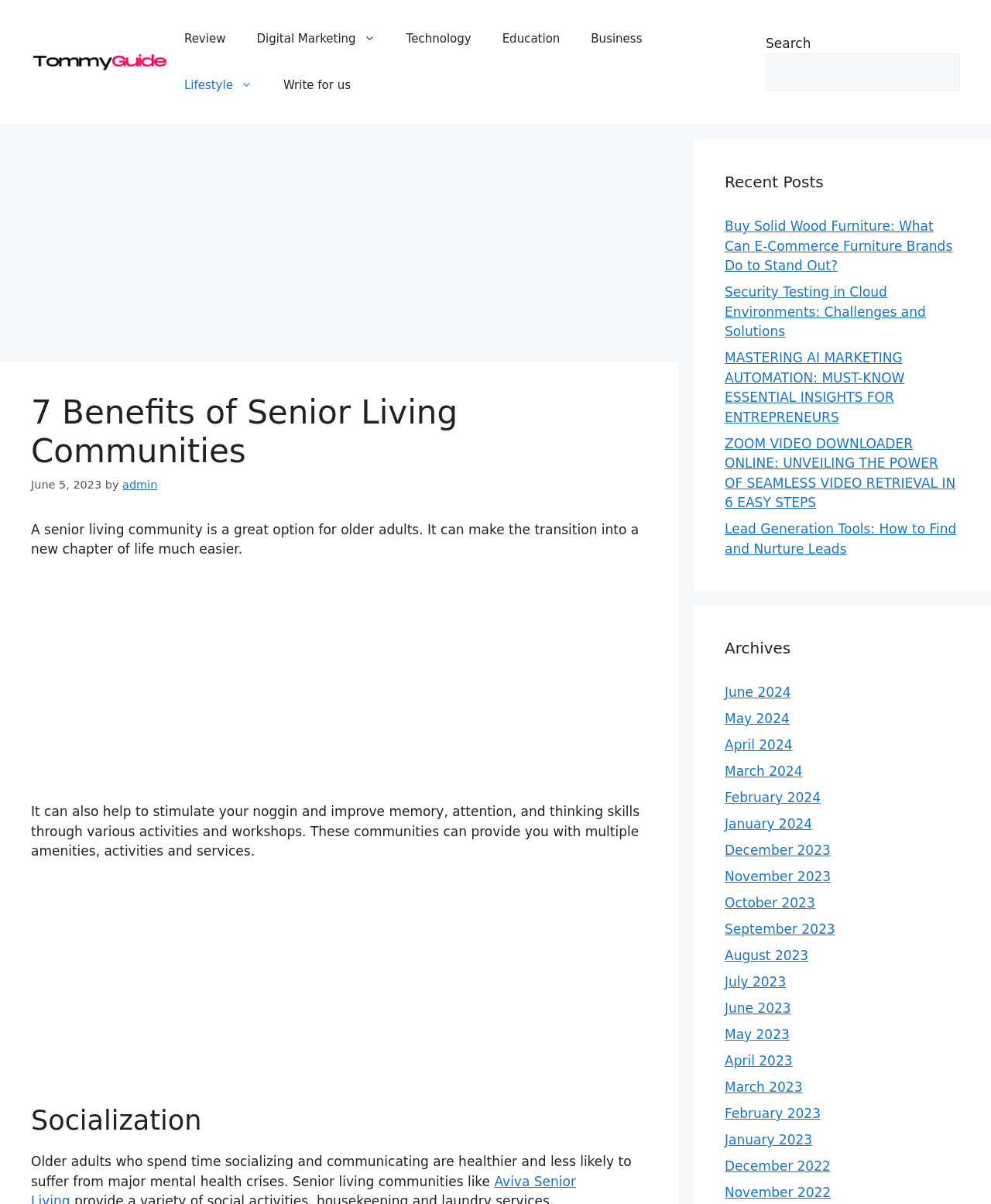Who is the author of the current blog post?
Based on the visual, give a brief answer using one word or a short phrase.

Admin